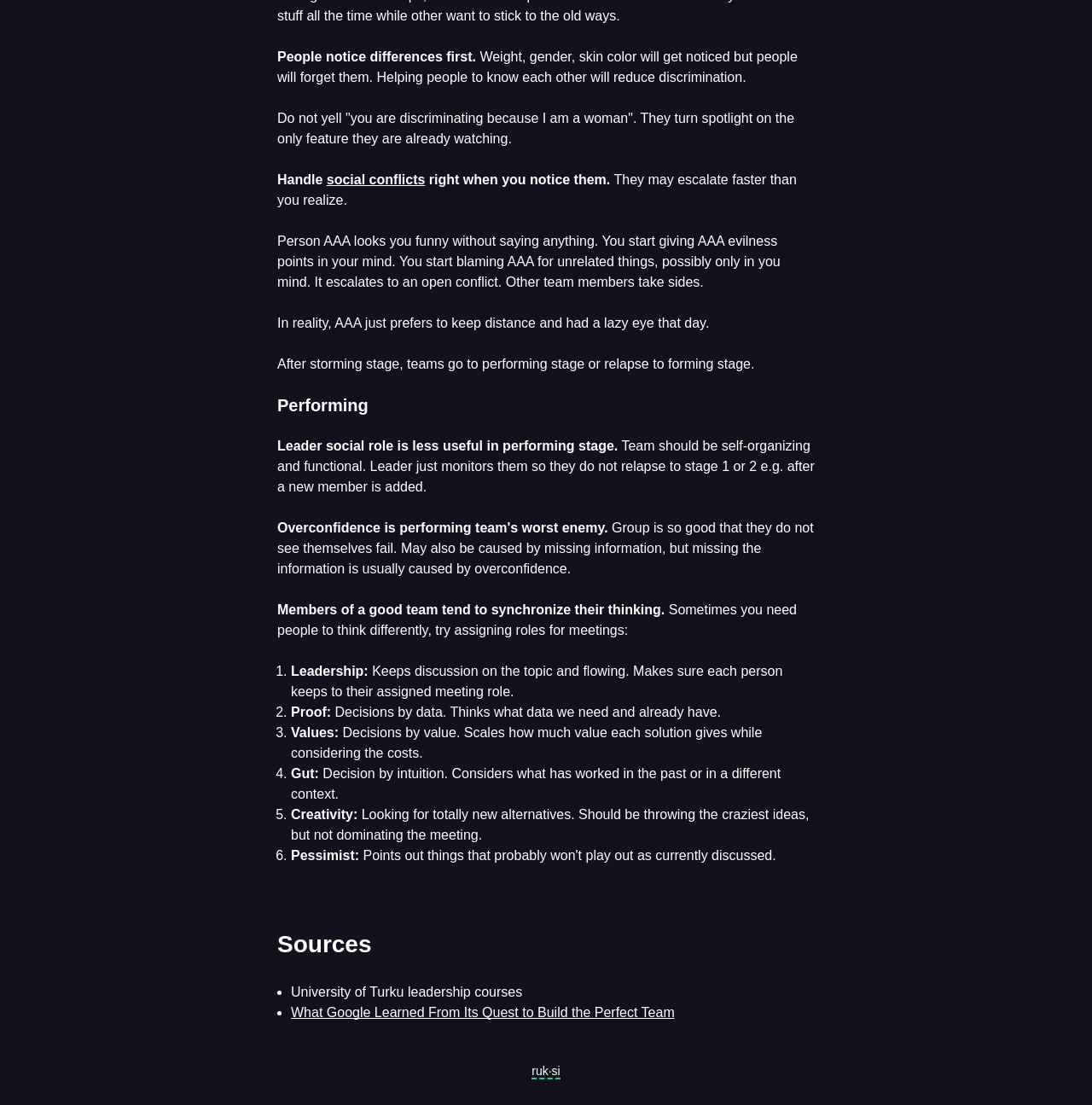Locate the UI element described by GSL Publications and Event Presentations and provide its bounding box coordinates. Use the format (top-left x, top-left y, bottom-right x, bottom-right y) with all values as floating point numbers between 0 and 1.

None